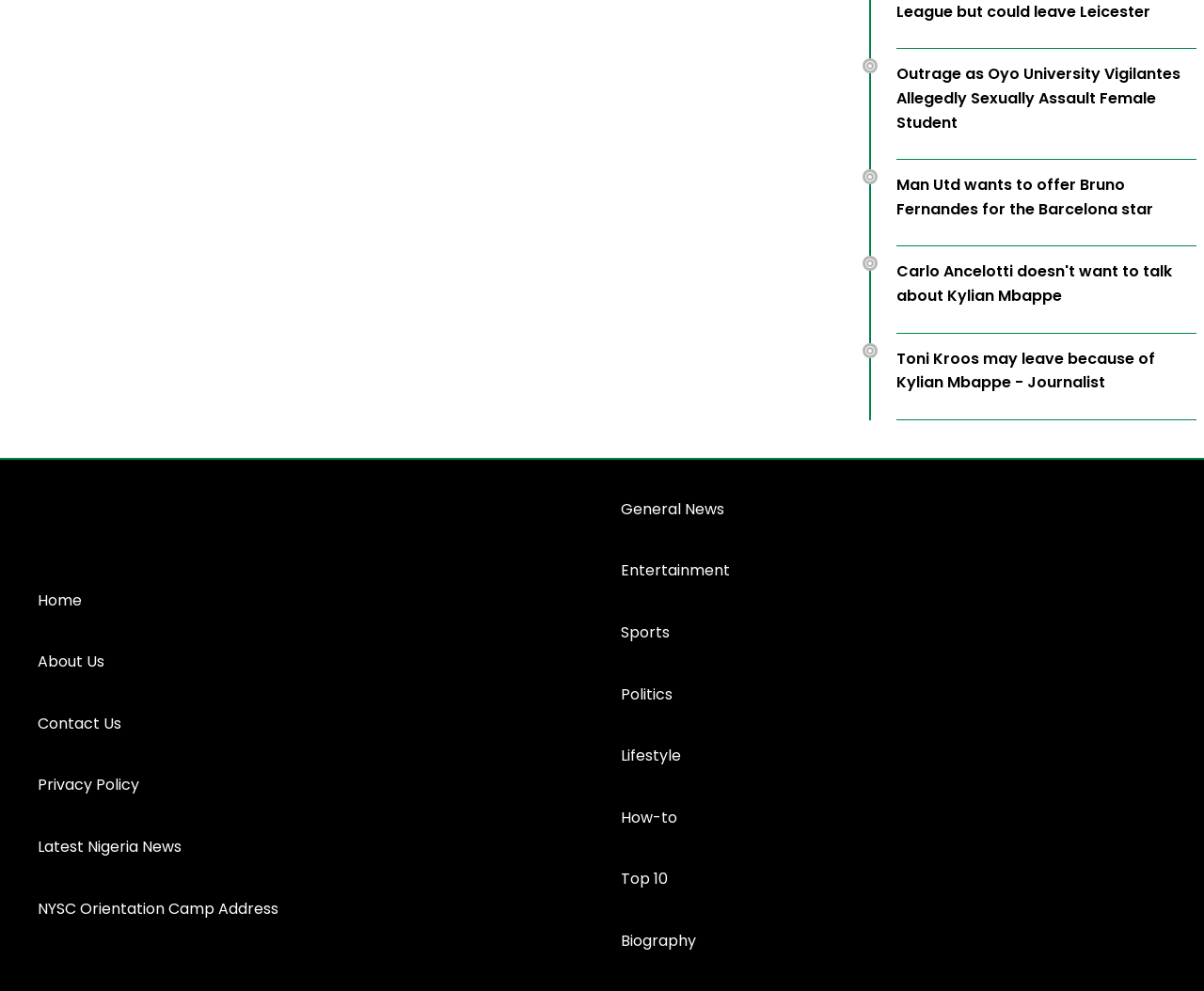Given the element description NYSC Orientation Camp Address, specify the bounding box coordinates of the corresponding UI element in the format (top-left x, top-left y, bottom-right x, bottom-right y). All values must be between 0 and 1.

[0.016, 0.886, 0.247, 0.948]